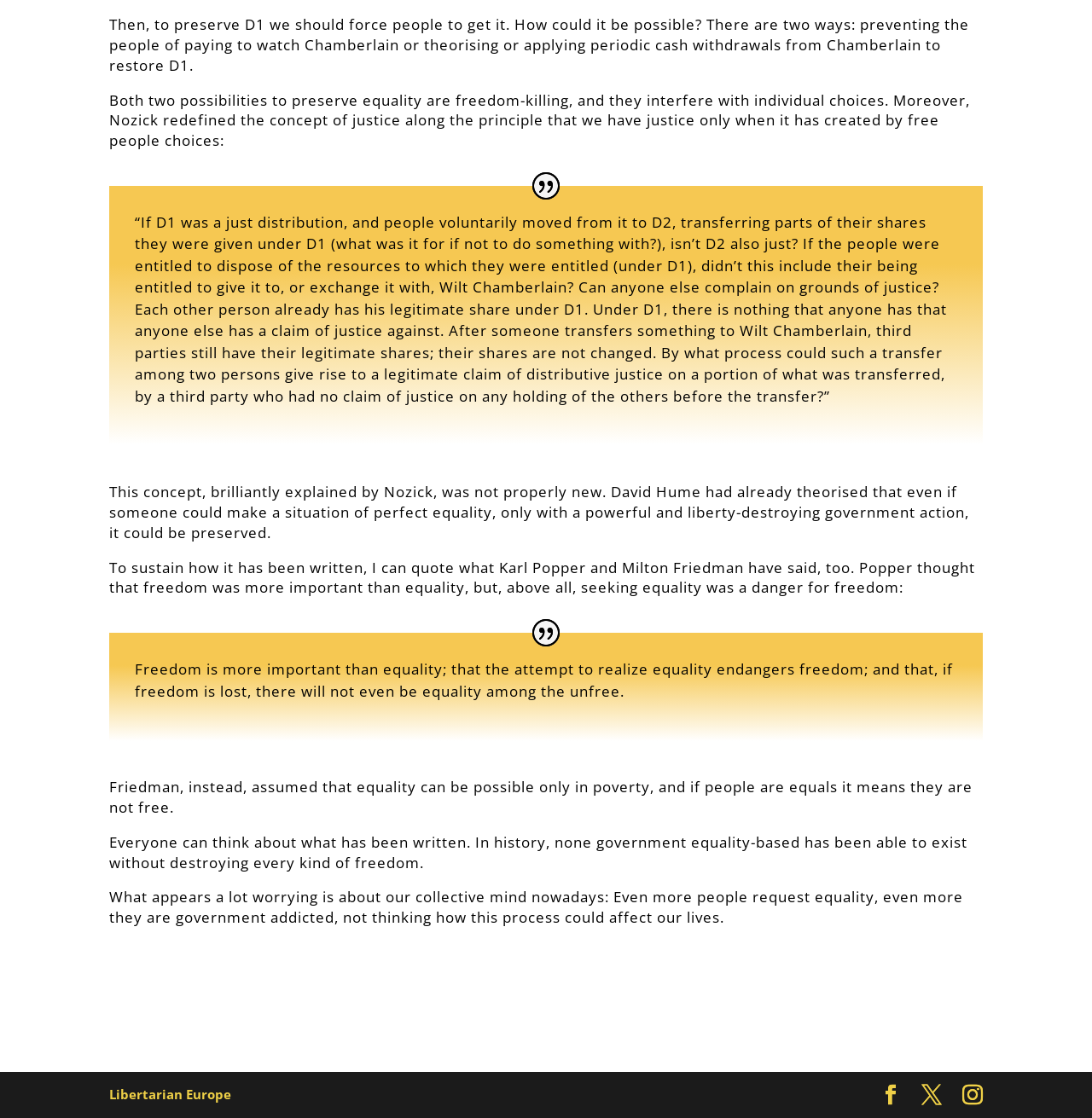What is the warning mentioned in the last paragraph?
Look at the webpage screenshot and answer the question with a detailed explanation.

The last paragraph warns that people's increasing requests for equality may lead to government addiction, which could affect their lives negatively.